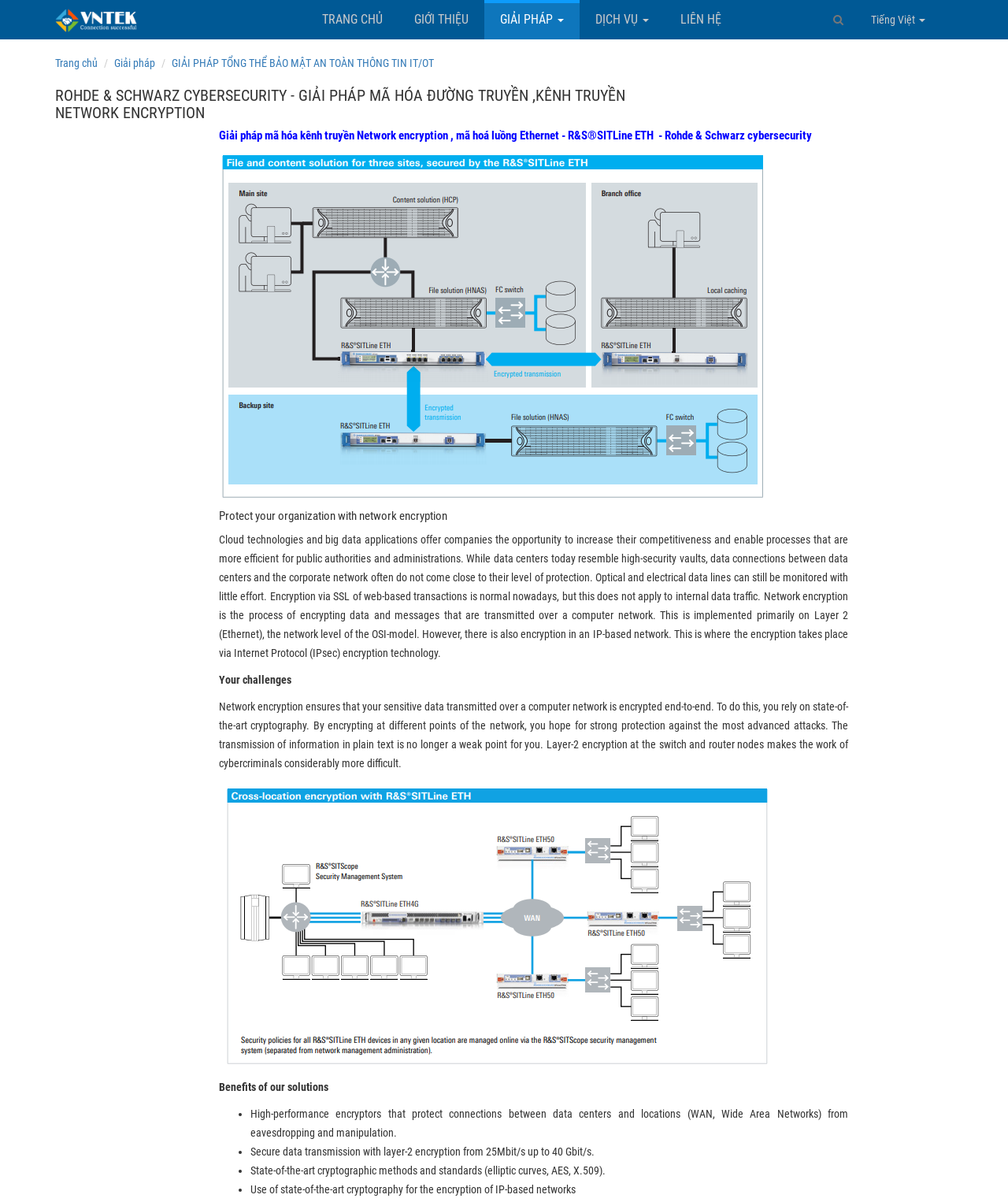Answer briefly with one word or phrase:
What is the benefit of using layer-2 encryption?

Makes cybercriminals' work difficult